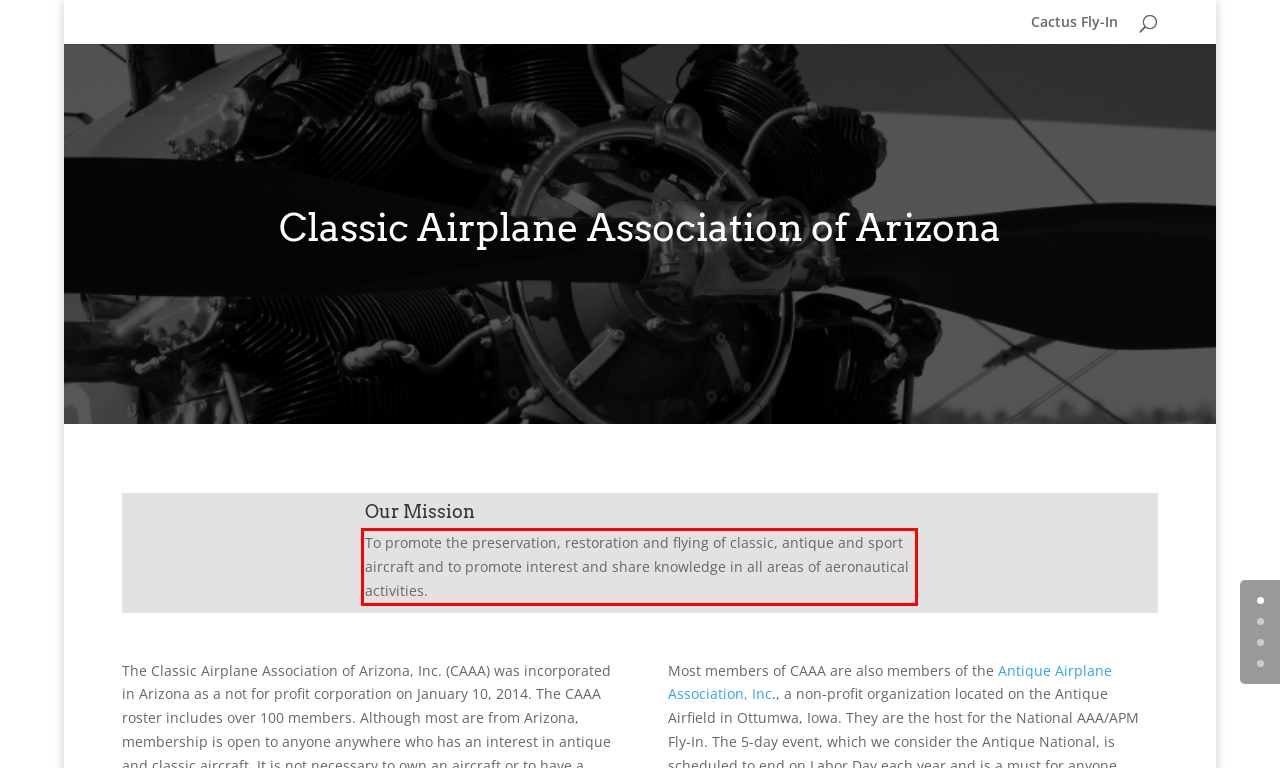You are presented with a webpage screenshot featuring a red bounding box. Perform OCR on the text inside the red bounding box and extract the content.

To promote the preservation, restoration and flying of classic, antique and sport aircraft and to promote interest and share knowledge in all areas of aeronautical activities.